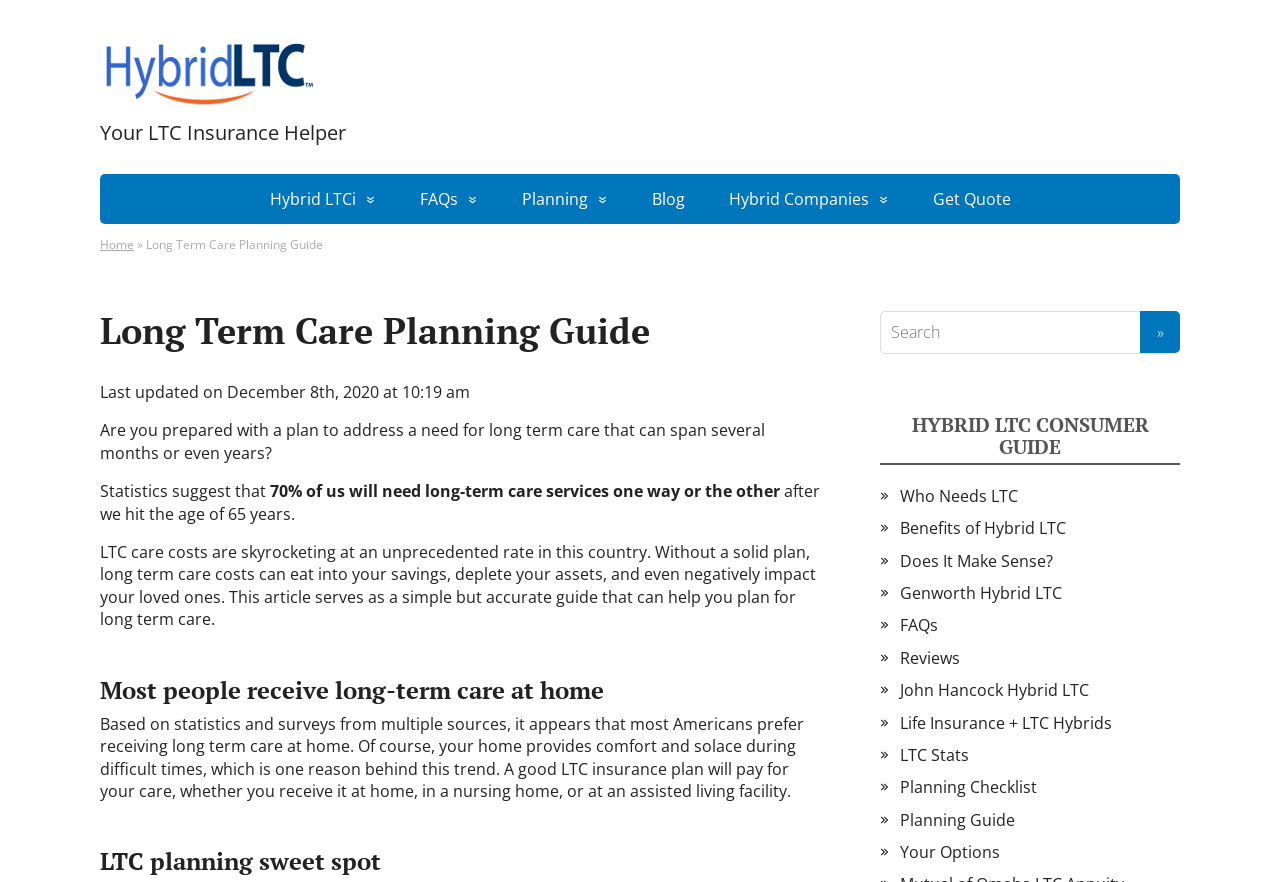What percentage of people will need long-term care services?
Give a single word or phrase as your answer by examining the image.

70%